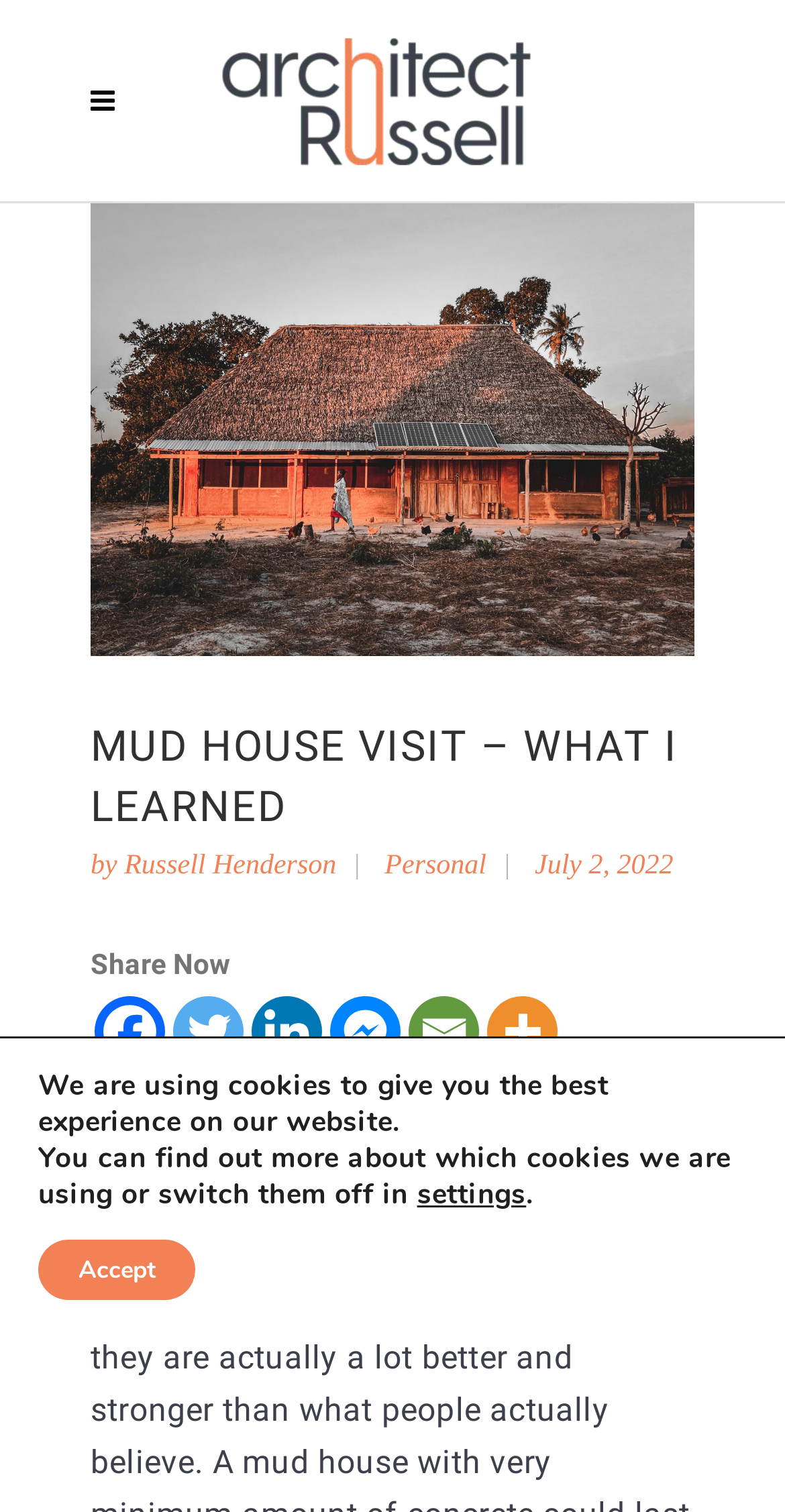Show the bounding box coordinates for the element that needs to be clicked to execute the following instruction: "Click the mobile logo". Provide the coordinates in the form of four float numbers between 0 and 1, i.e., [left, top, right, bottom].

[0.244, 0.011, 0.756, 0.122]